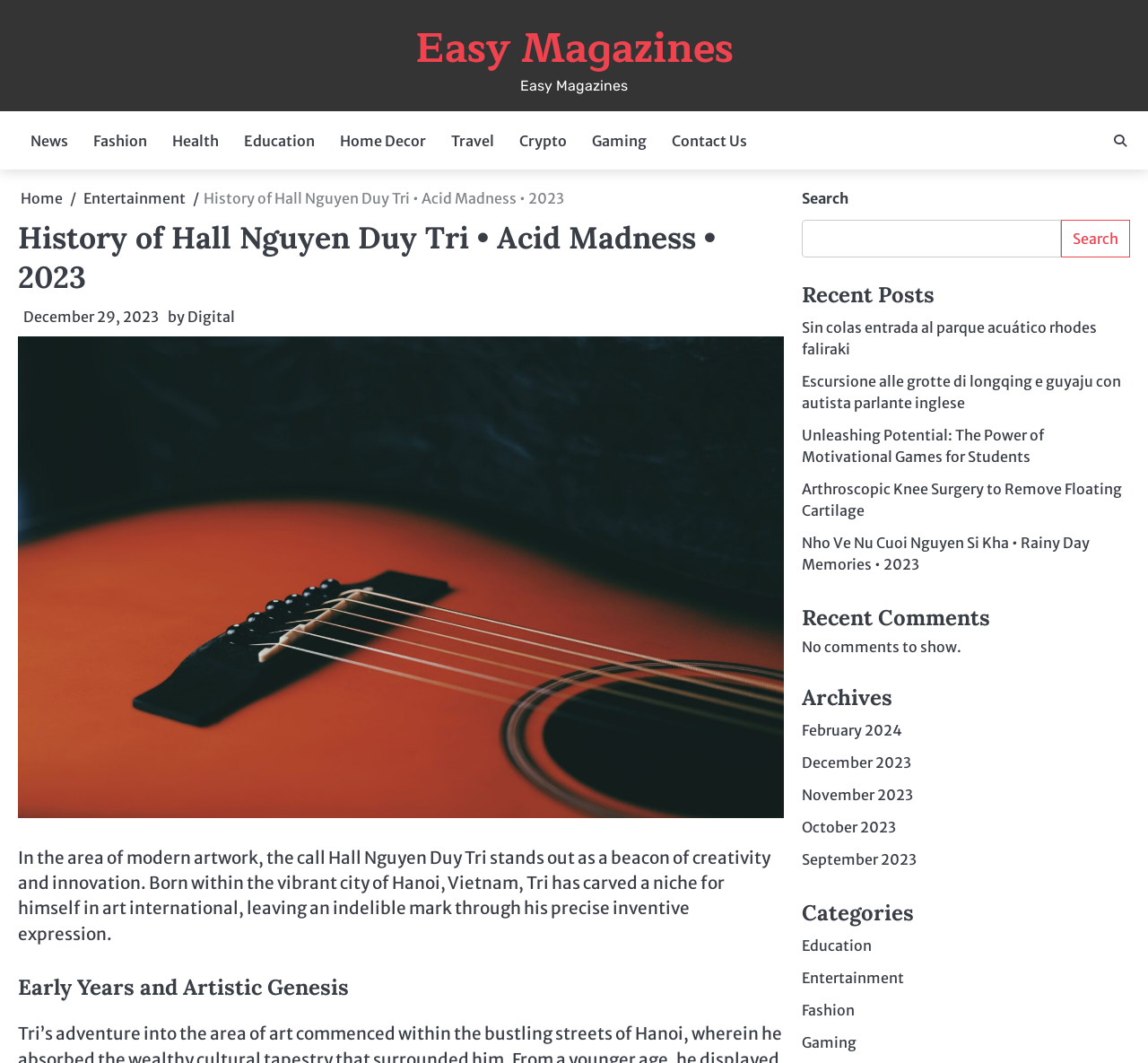Analyze the image and deliver a detailed answer to the question: How many recent comments are shown on this webpage?

The webpage has a section 'Recent Comments' which displays the message 'No comments to show.', indicating that there are no recent comments to display.